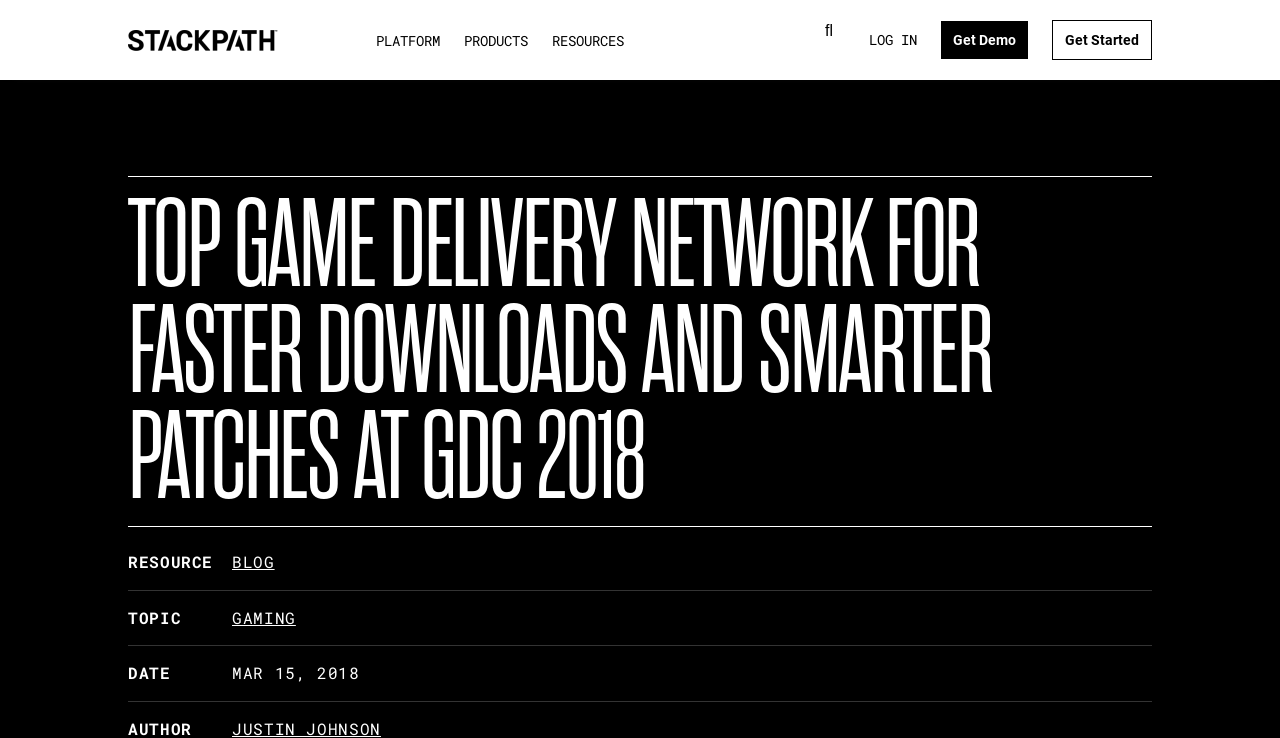What is the topic of the blog post?
Relying on the image, give a concise answer in one word or a brief phrase.

GAMING